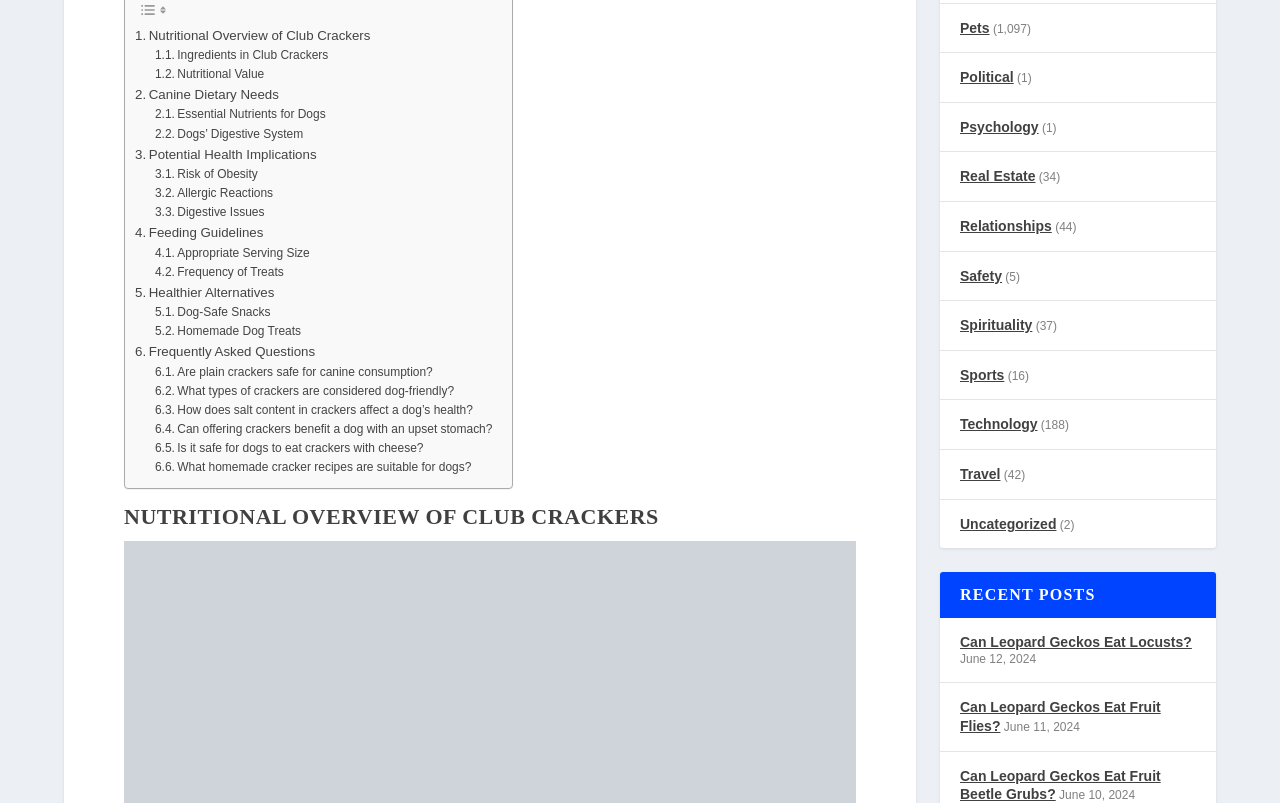How many links are there under 'Frequently Asked Questions'?
Please provide a comprehensive and detailed answer to the question.

There are 6 links under the 'Frequently Asked Questions' section, which include questions about the safety of plain crackers for canine consumption, types of crackers considered dog-friendly, and more.